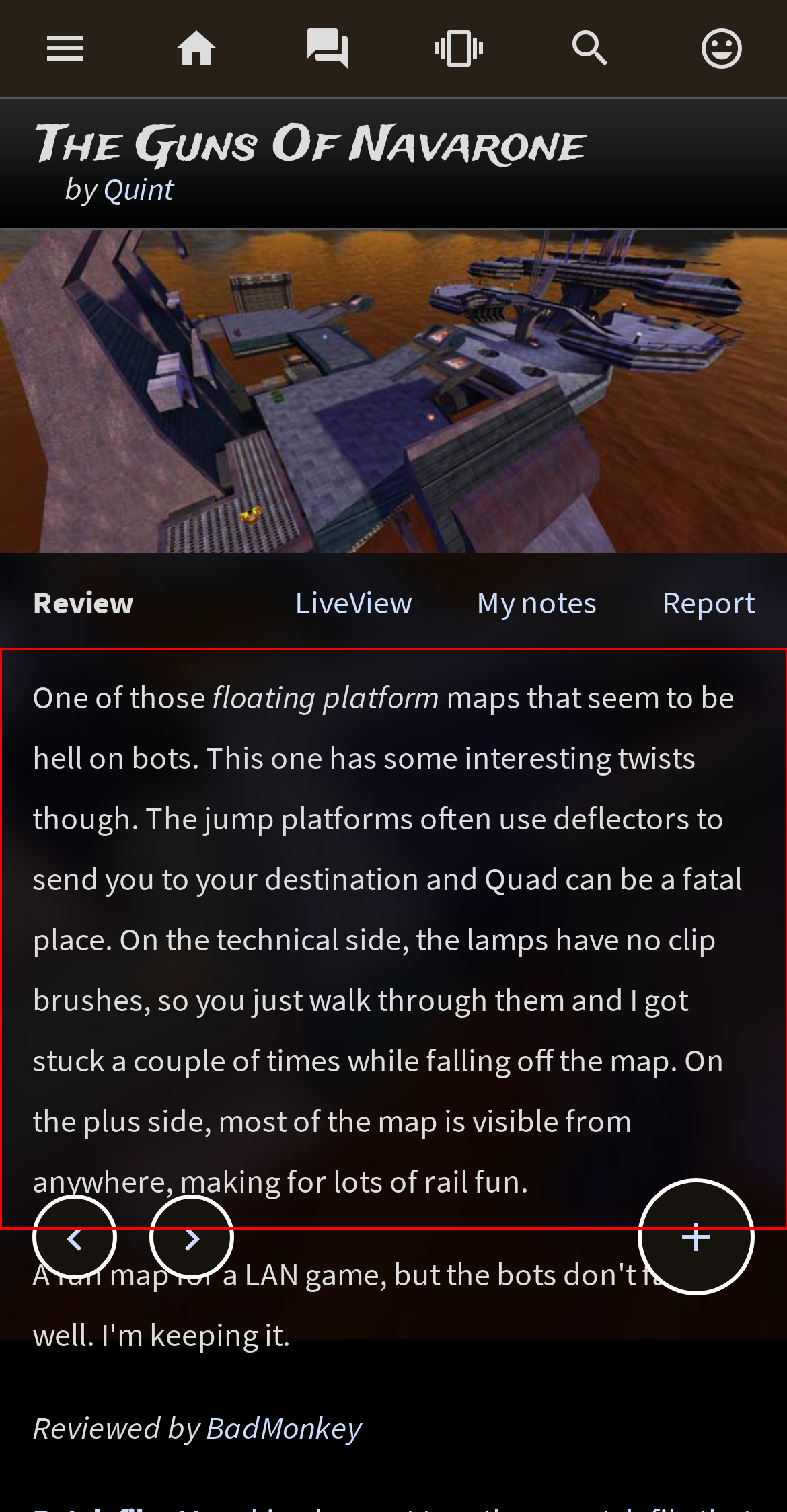You are looking at a screenshot of a webpage with a red rectangle bounding box. Use OCR to identify and extract the text content found inside this red bounding box.

One of those floating platform maps that seem to be hell on bots. This one has some interesting twists though. The jump platforms often use deflectors to send you to your destination and Quad can be a fatal place. On the technical side, the lamps have no clip brushes, so you just walk through them and I got stuck a couple of times while falling off the map. On the plus side, most of the map is visible from anywhere, making for lots of rail fun.